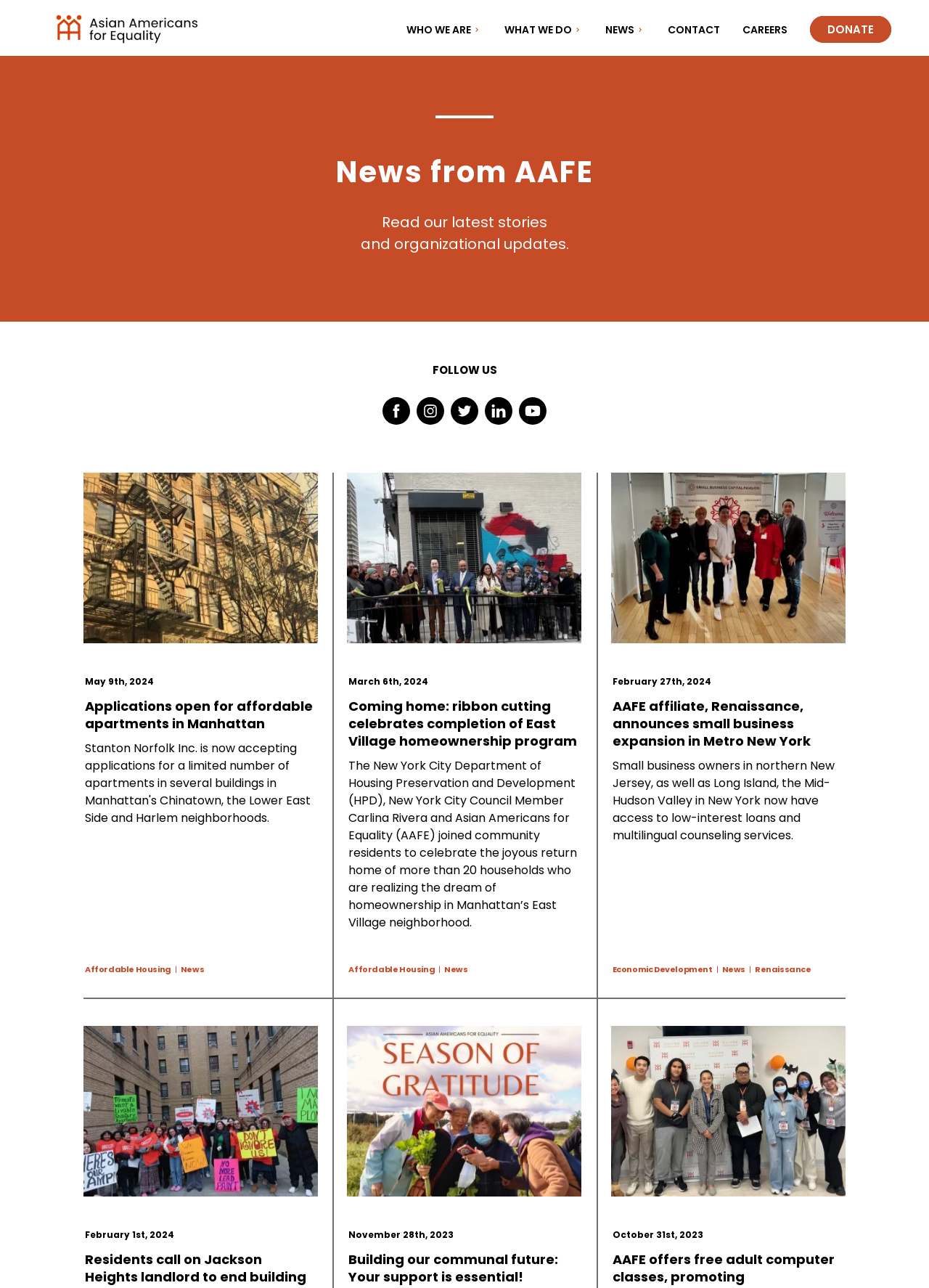Determine the bounding box coordinates for the area that needs to be clicked to fulfill this task: "Learn more about affordable housing". The coordinates must be given as four float numbers between 0 and 1, i.e., [left, top, right, bottom].

[0.09, 0.367, 0.342, 0.774]